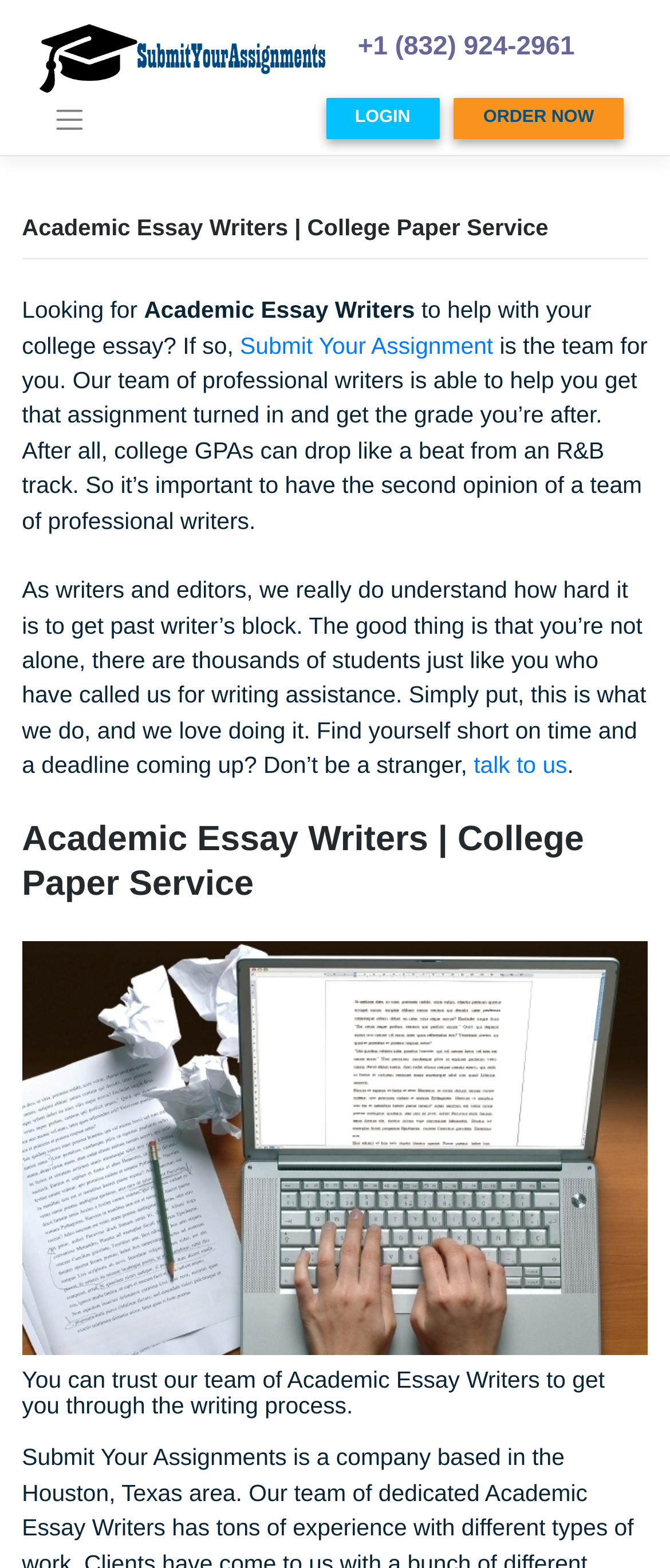Based on what you see in the screenshot, provide a thorough answer to this question: What is the function of the 'Toggle navigation' button?

The 'Toggle navigation' button is located at the top of the page, and its presence suggests that it is used to toggle the navigation menu. This is a common feature on websites, allowing users to expand or collapse the navigation menu as needed.